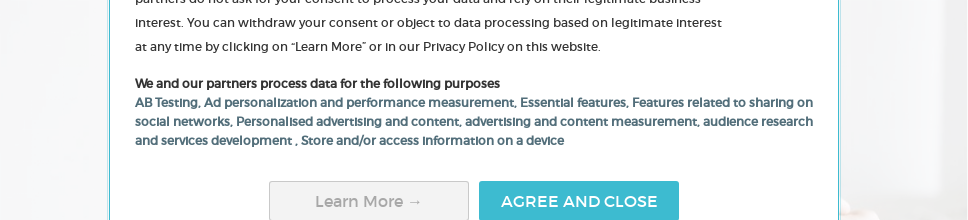Elaborate on the various elements present in the image.

The image features a consent management modal from Carenity, providing users with information about their data processing policies. Prominently displayed are the options for 'Learn More' regarding data usage and 'Agree and Close,' indicating user consent. The text outlines various data processing purposes such as AB Testing, ad personalization, essential features, and audience research. This modal aims to inform users about their rights and the implications of consenting to data handling while ensuring a personalized experience on the platform.